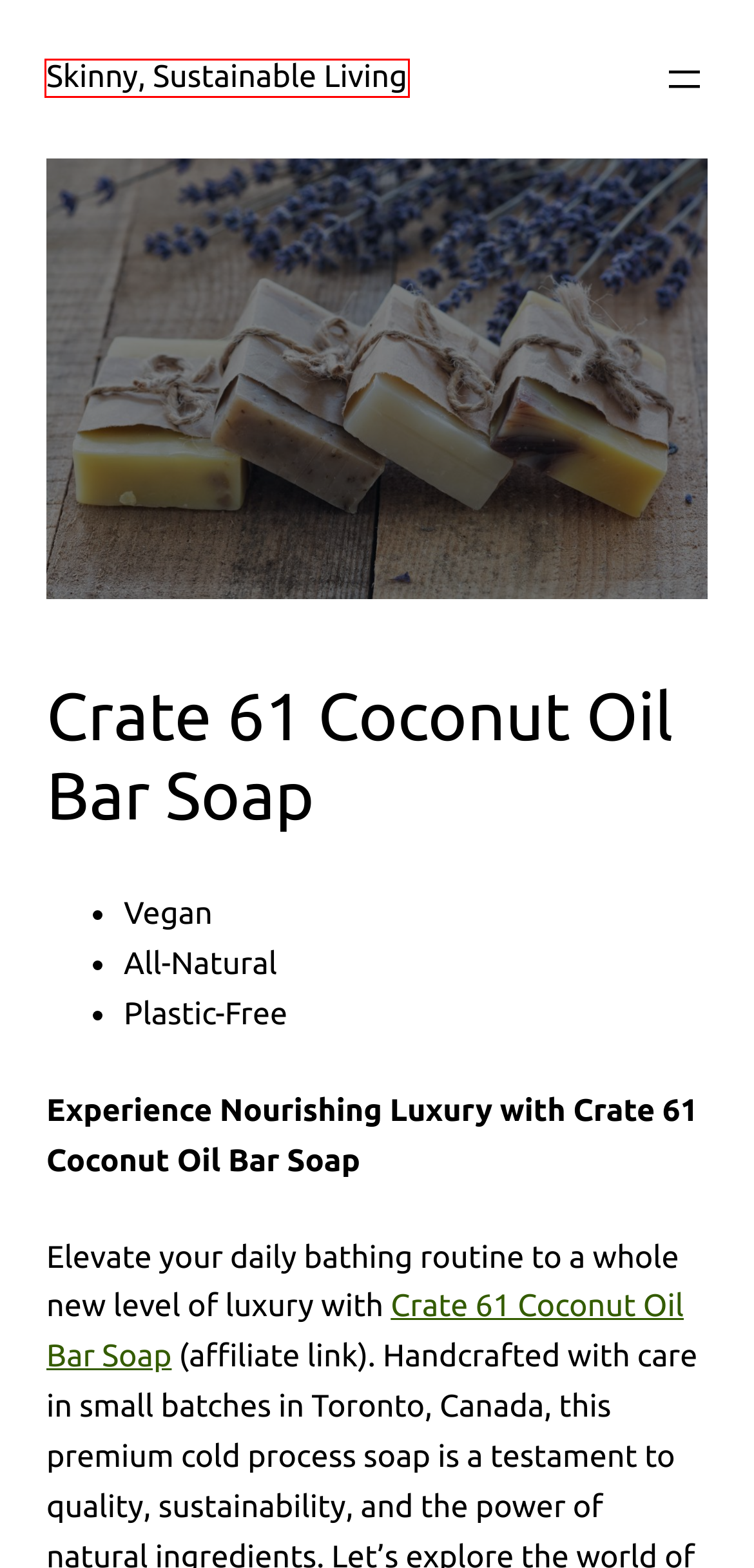You have a screenshot of a webpage with a red bounding box around an element. Choose the best matching webpage description that would appear after clicking the highlighted element. Here are the candidates:
A. Vegan – Skinny, Sustainable Living
B. Skinny, Sustainable Living
C. Amazon.com
D. All-Natural – Skinny, Sustainable Living
E. Coffee – Skinny, Sustainable Living
F. Wellness – Skinny, Sustainable Living
G. Plastic-Free – Skinny, Sustainable Living
H. Kitchen – Skinny, Sustainable Living

B